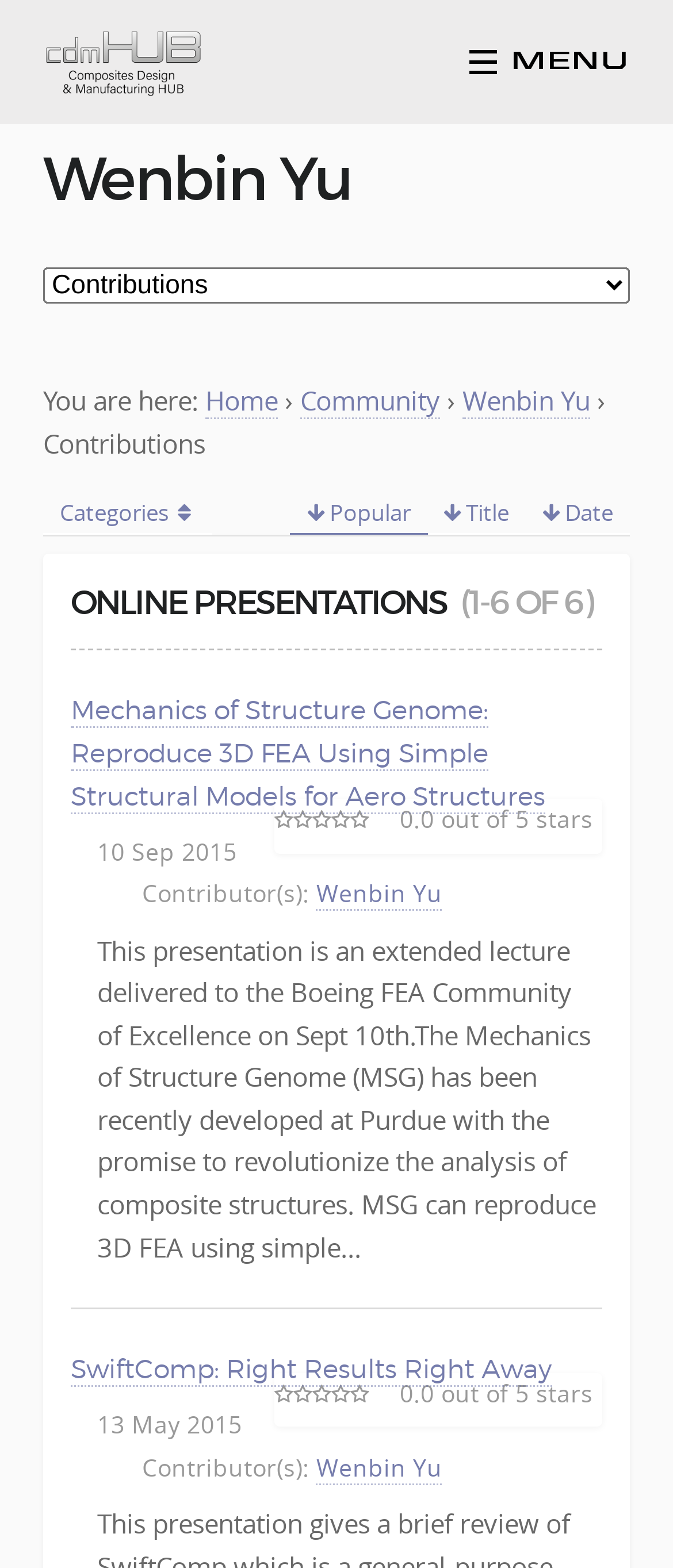Find the bounding box coordinates for the area that should be clicked to accomplish the instruction: "View the online presentation 'Mechanics of Structure Genome'".

[0.105, 0.443, 0.81, 0.519]